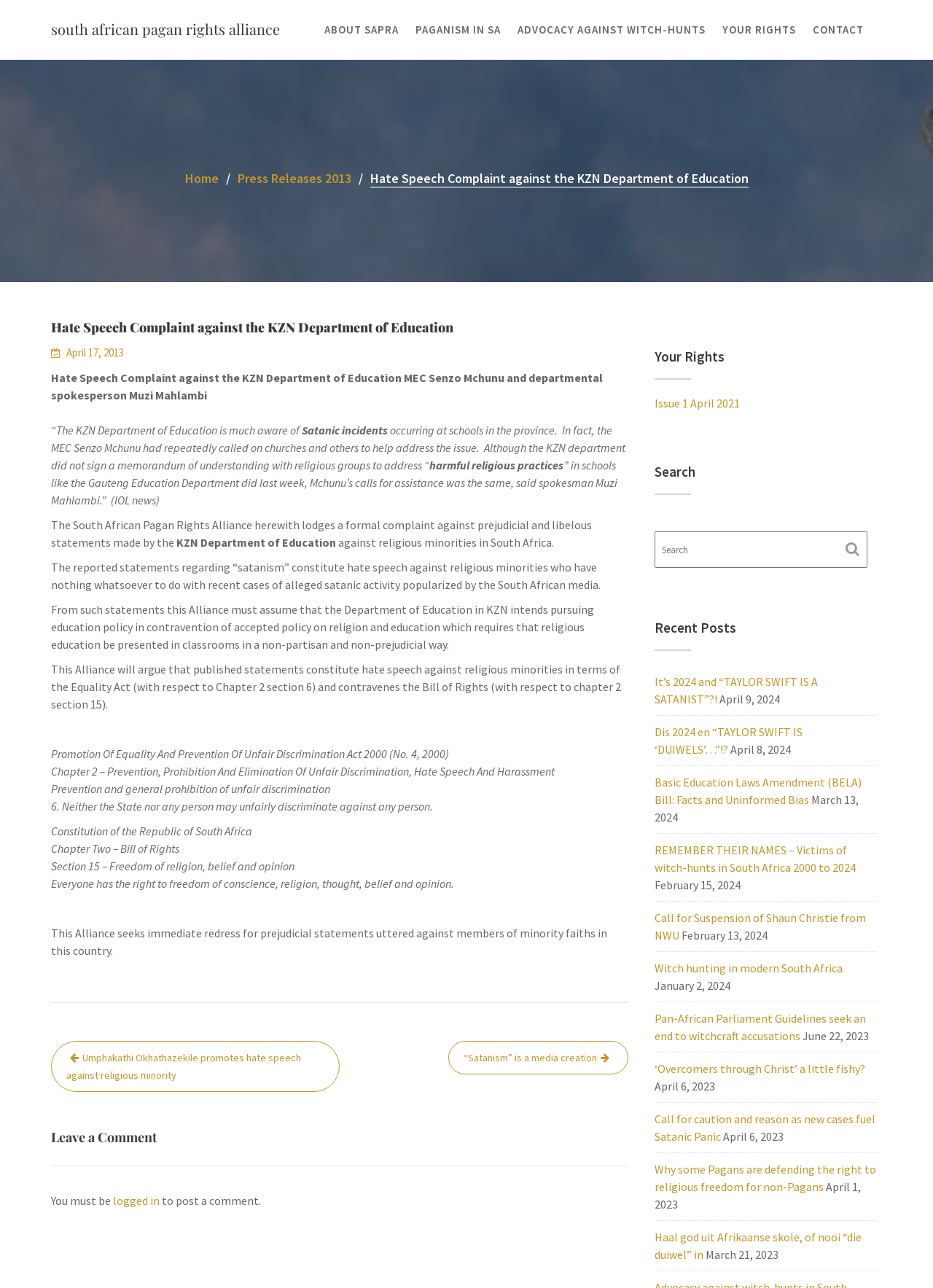Please give a one-word or short phrase response to the following question: 
How many recent posts are listed on the webpage?

9